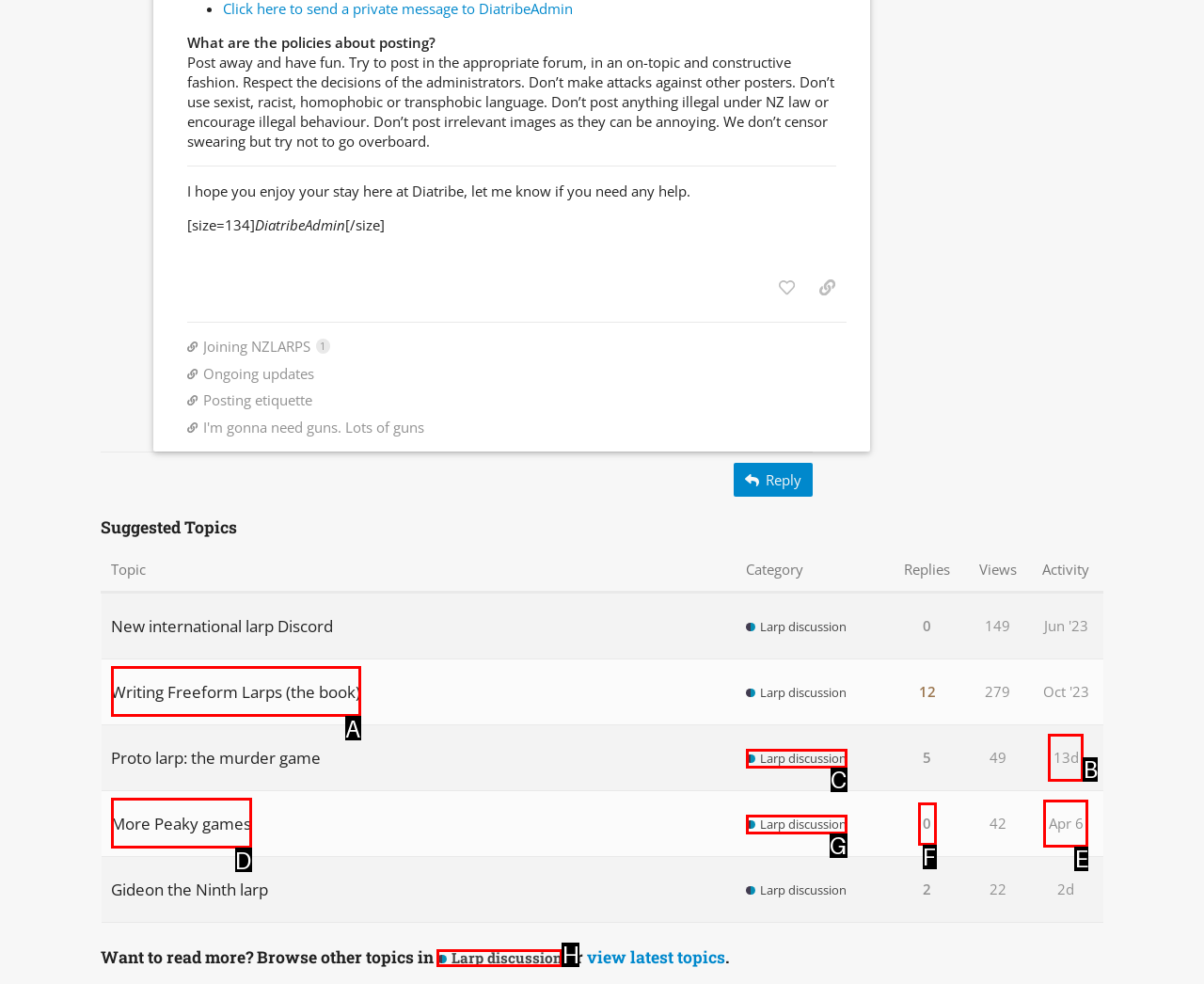Identify the HTML element to select in order to accomplish the following task: Browse the 'Larp discussion' topics
Reply with the letter of the chosen option from the given choices directly.

H